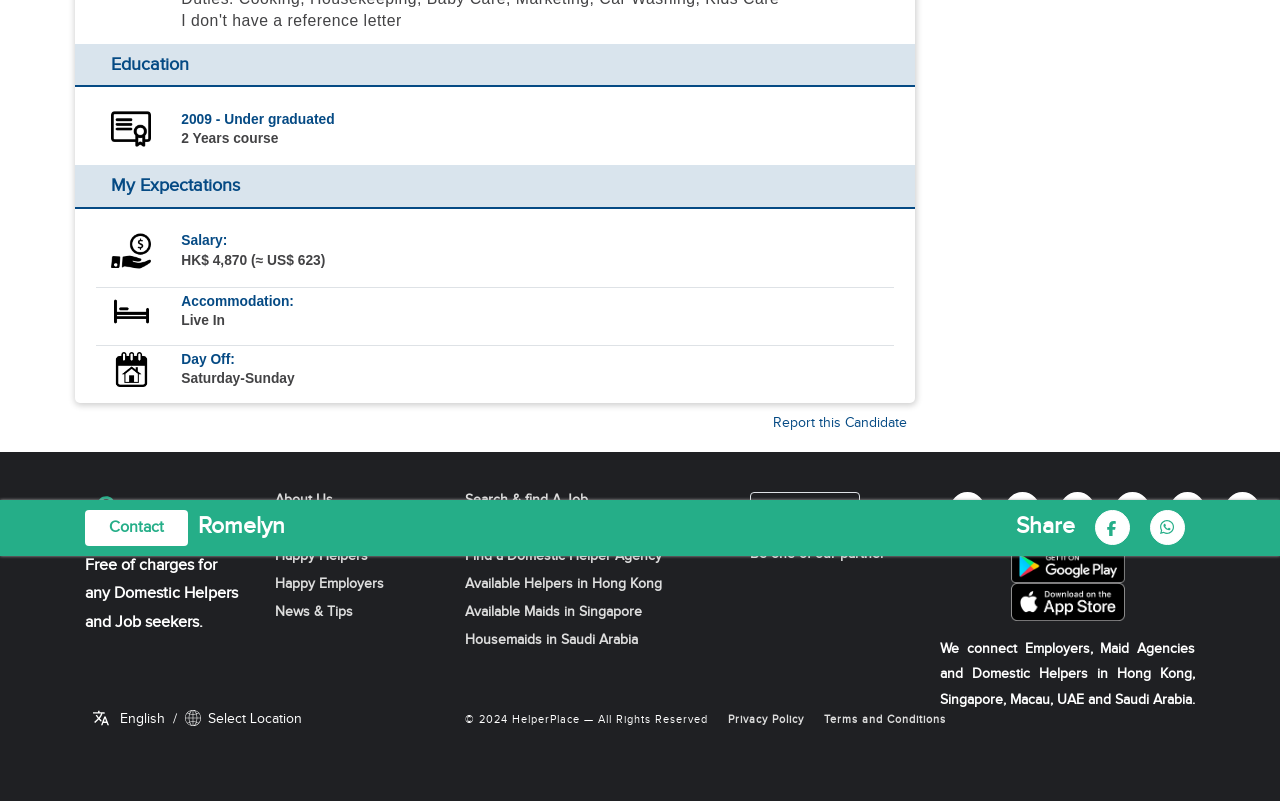Can you show the bounding box coordinates of the region to click on to complete the task described in the instruction: "Share this candidate's profile"?

[0.794, 0.64, 0.84, 0.674]